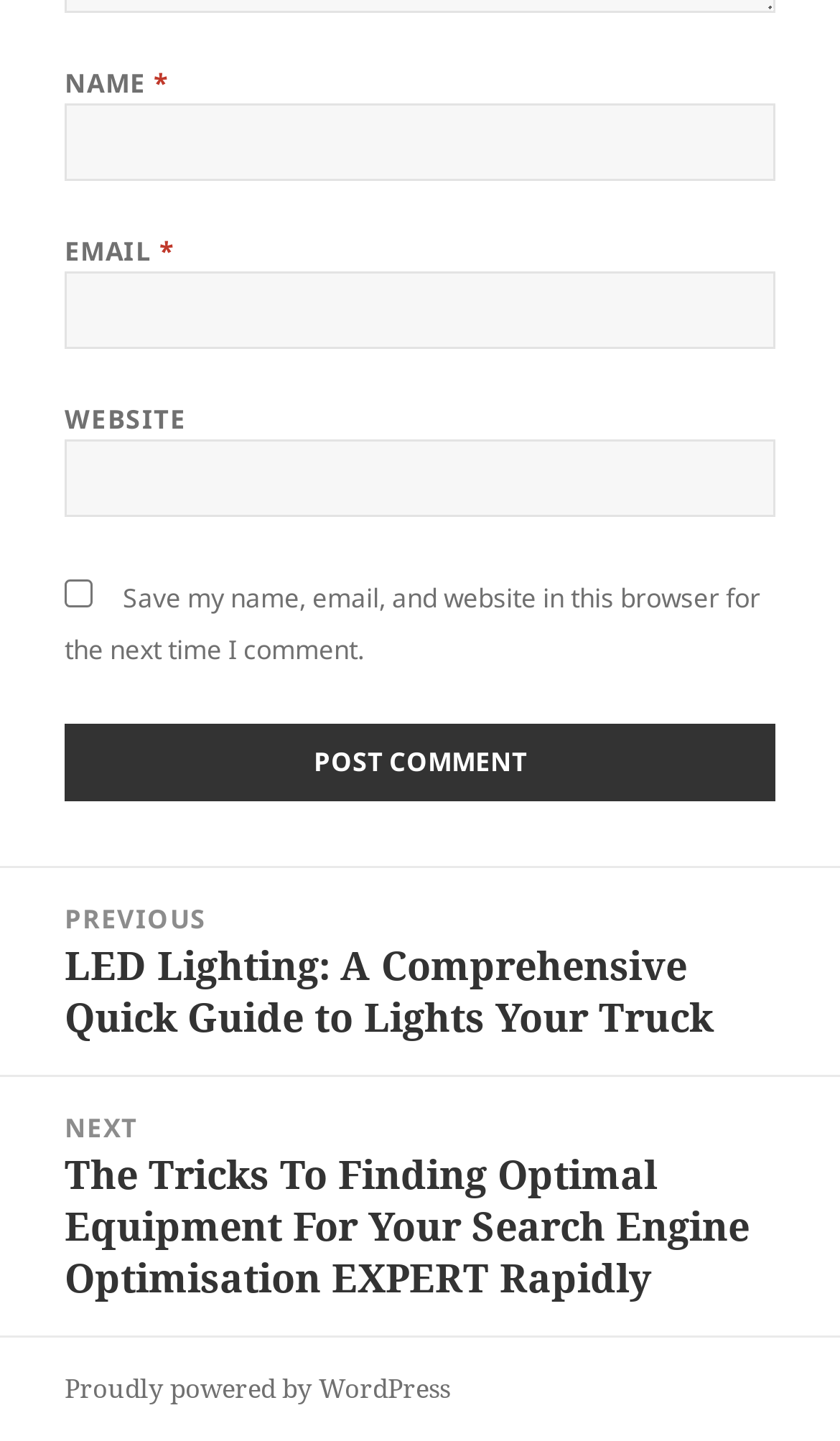Please specify the bounding box coordinates of the clickable region necessary for completing the following instruction: "Check the save my name checkbox". The coordinates must consist of four float numbers between 0 and 1, i.e., [left, top, right, bottom].

[0.077, 0.402, 0.11, 0.421]